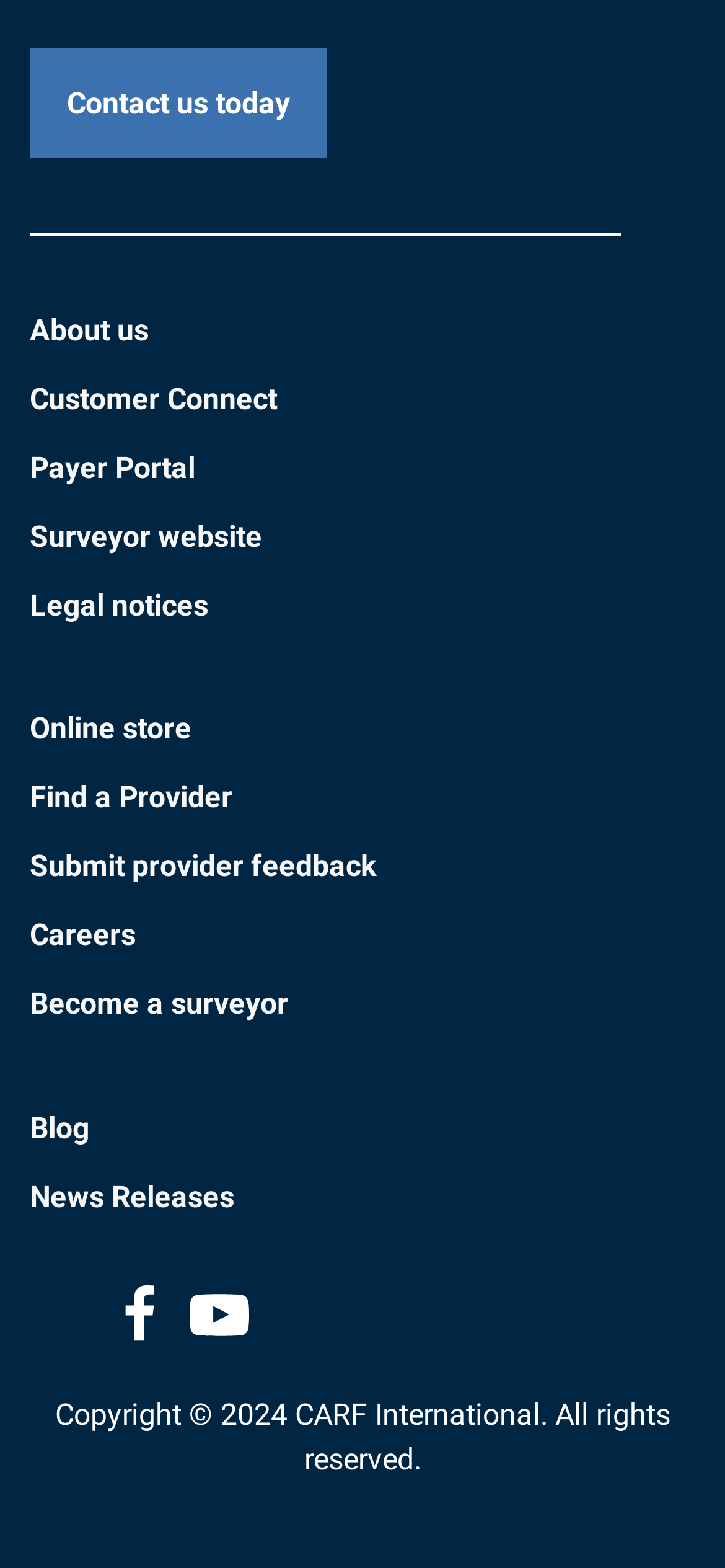What is the purpose of the 'Contact us today' link?
Relying on the image, give a concise answer in one word or a brief phrase.

To contact the organization